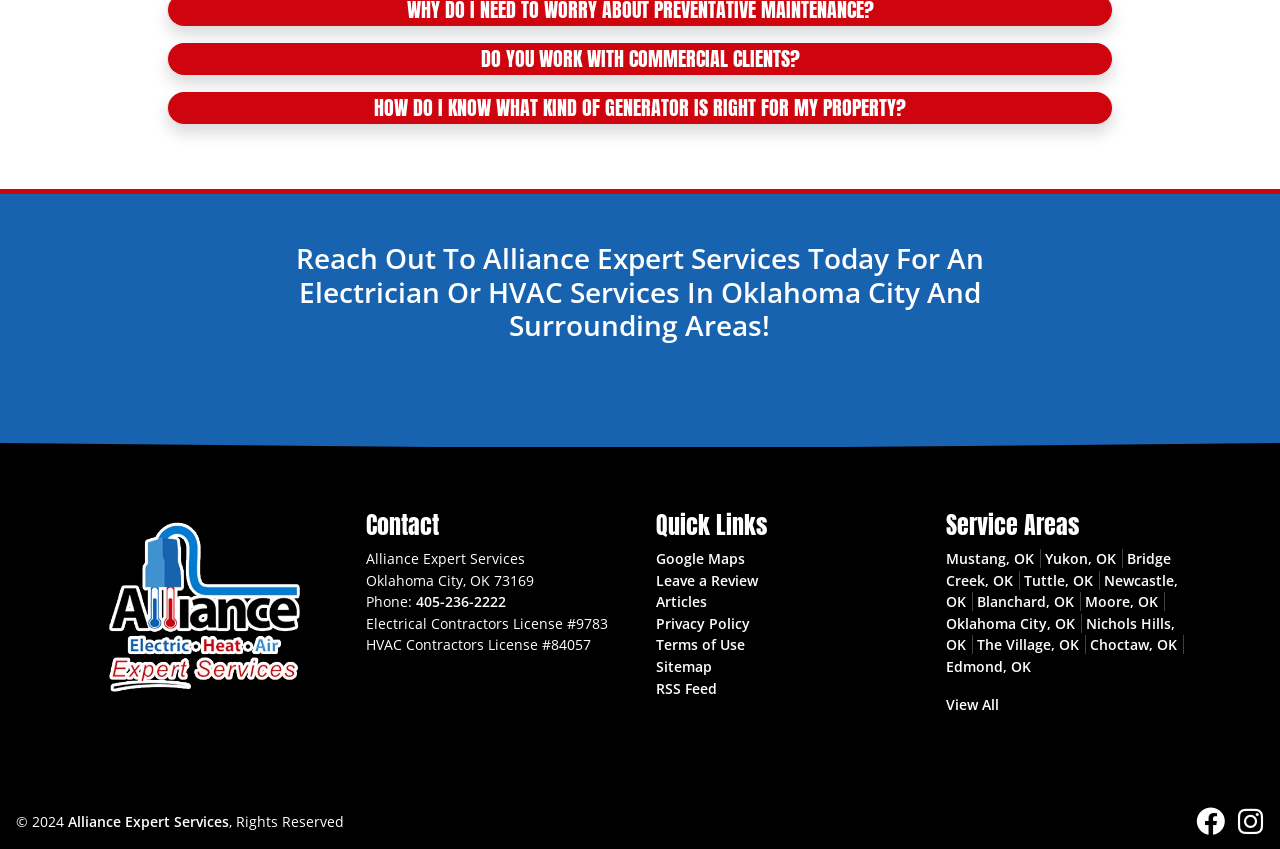What is the purpose of the 'Quick Links' section?
Provide a detailed and extensive answer to the question.

I inferred the purpose of the 'Quick Links' section by looking at the links it contains, which include 'Google Maps', 'Leave a Review', 'Articles', and others. This suggests that the purpose of the section is to provide quick access to important pages or resources related to the company.